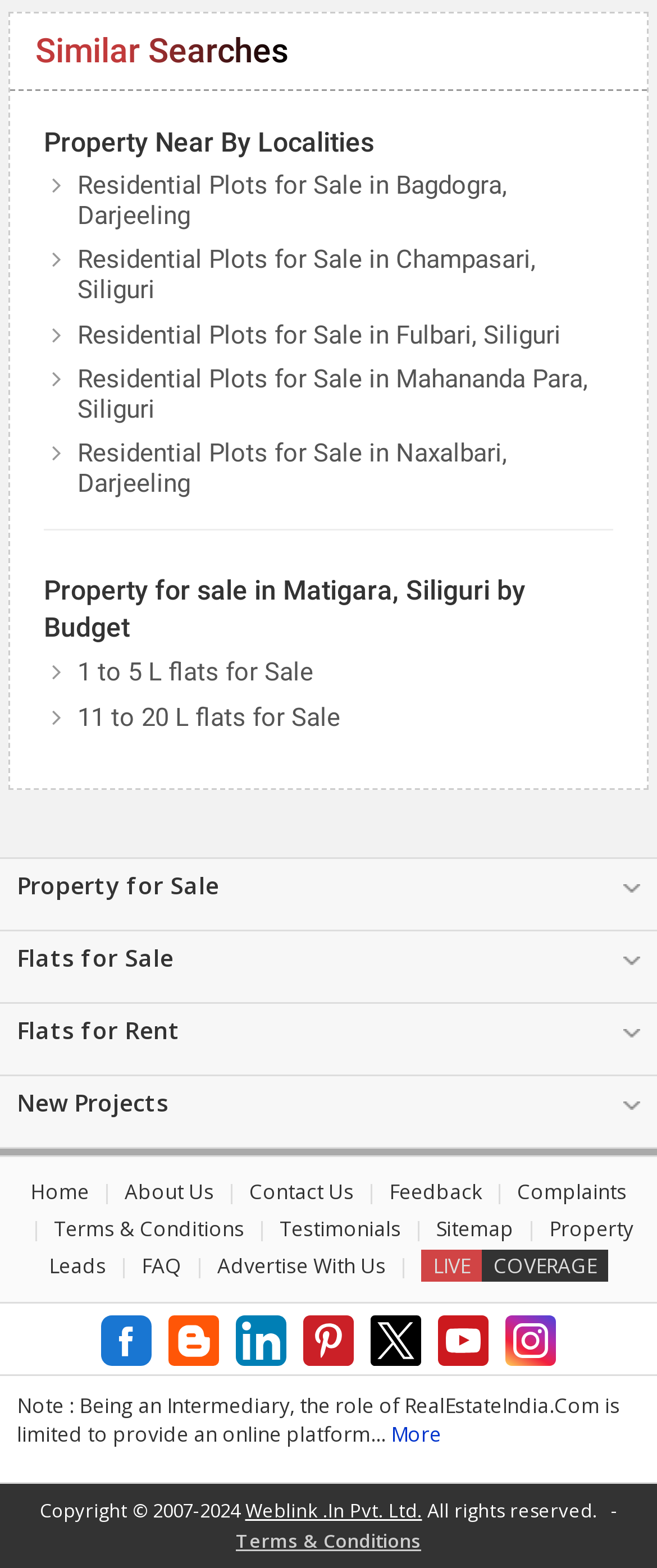What is the budget range for flats for sale?
Provide a one-word or short-phrase answer based on the image.

1 to 20 L